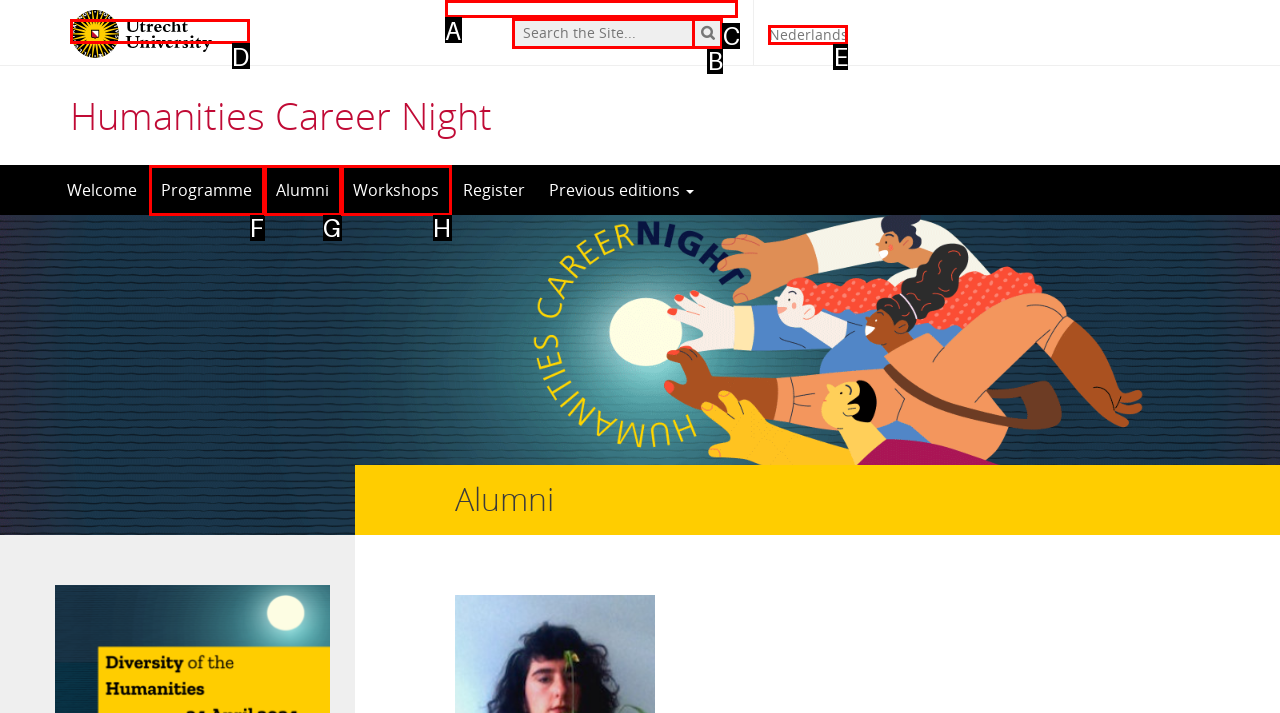Determine which UI element I need to click to achieve the following task: search for something Provide your answer as the letter of the selected option.

A